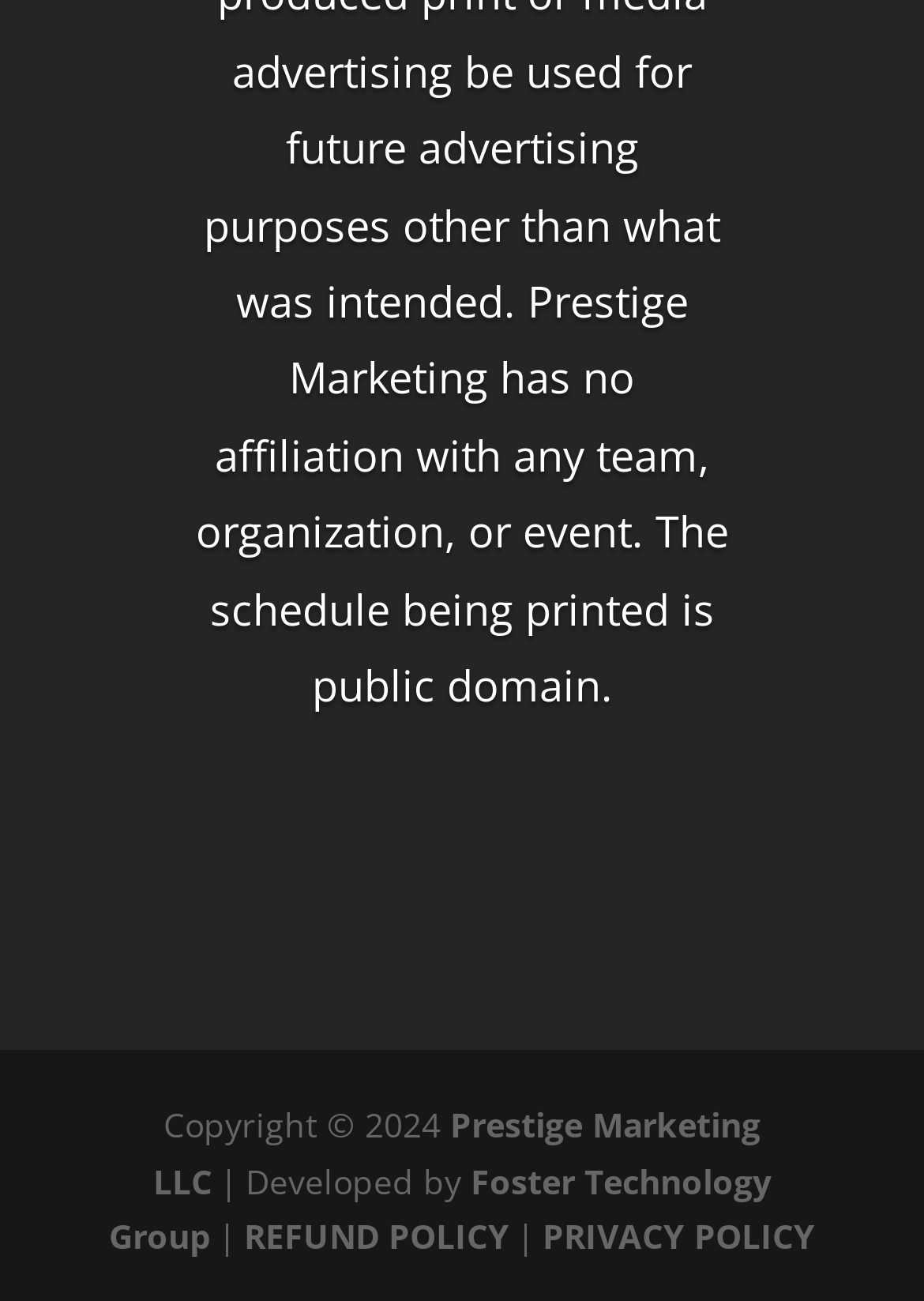What is to the left of 'Developed by'?
Answer the question with a thorough and detailed explanation.

To the left of the 'Developed by' text, there is a link to 'Prestige Marketing LLC'.